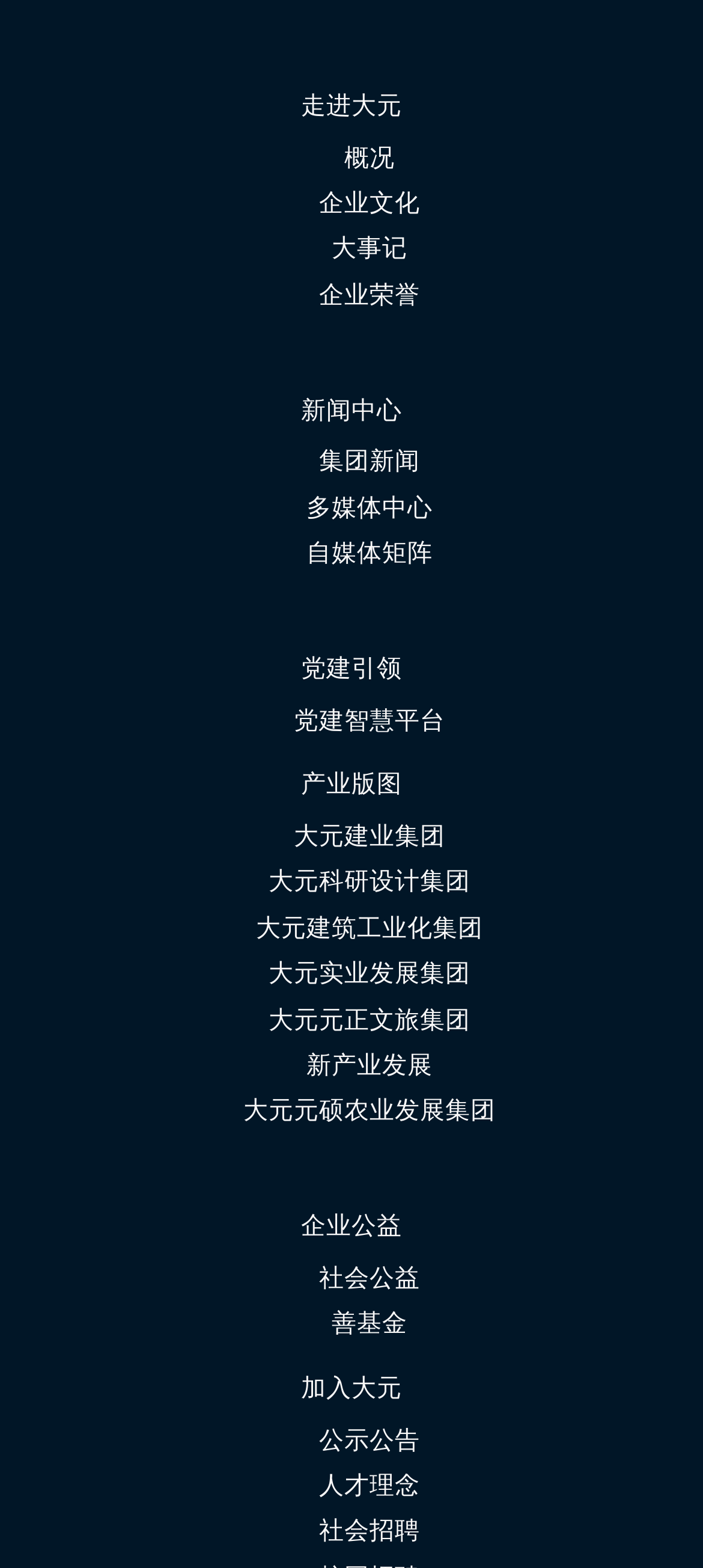Please specify the bounding box coordinates of the clickable region to carry out the following instruction: "View '企业文化'". The coordinates should be four float numbers between 0 and 1, in the format [left, top, right, bottom].

[0.454, 0.12, 0.597, 0.138]